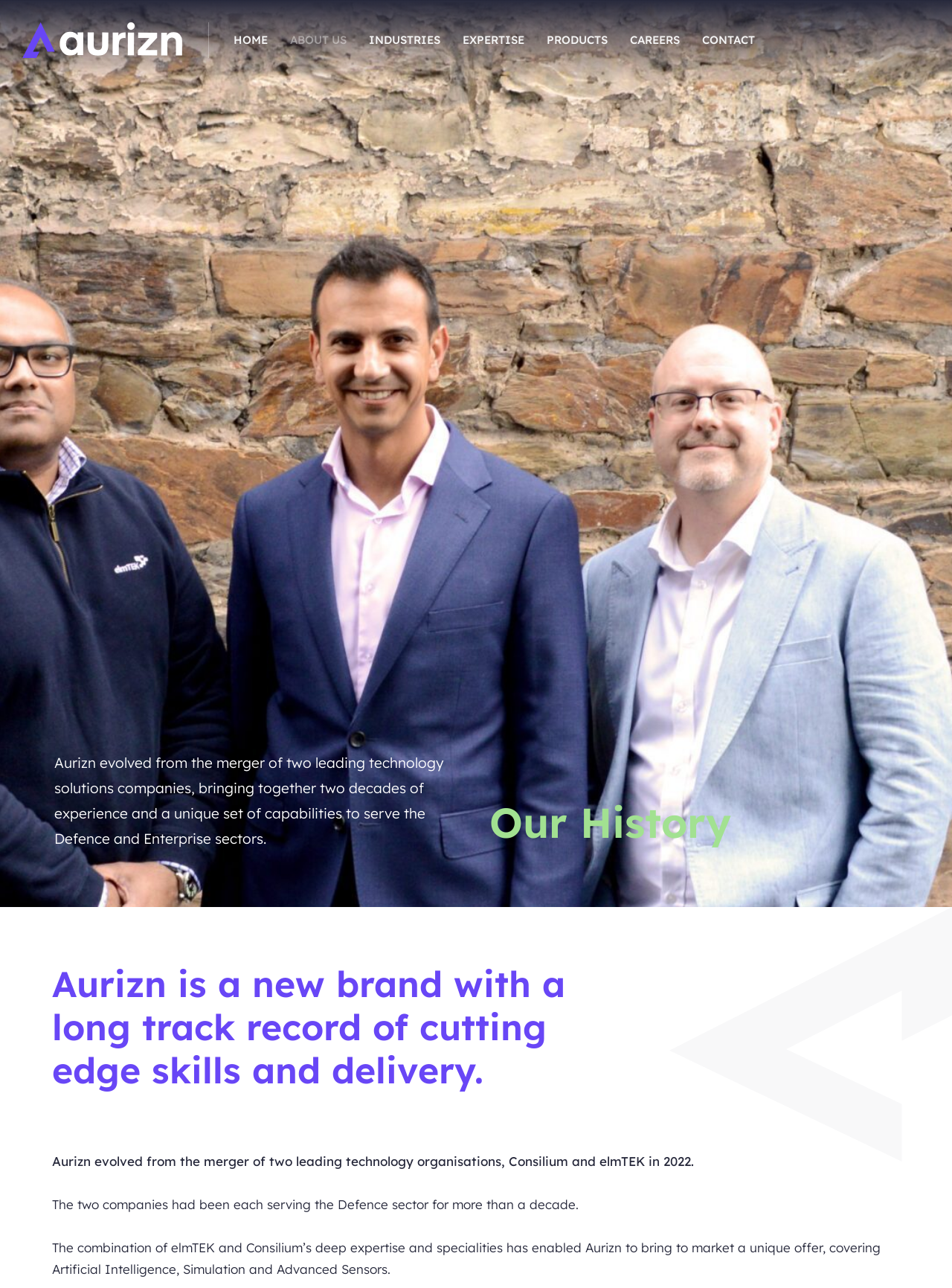Find the bounding box coordinates of the clickable area required to complete the following action: "click the Aurizn main logo".

[0.023, 0.017, 0.191, 0.045]